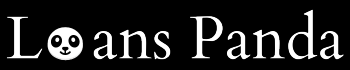With reference to the image, please provide a detailed answer to the following question: What is the tone conveyed by the panda face?

The playful panda face in the logo conveys a sense of friendliness and approachability, which is likely intended to make the brand more relatable and trustworthy to individuals seeking financial assistance and information.